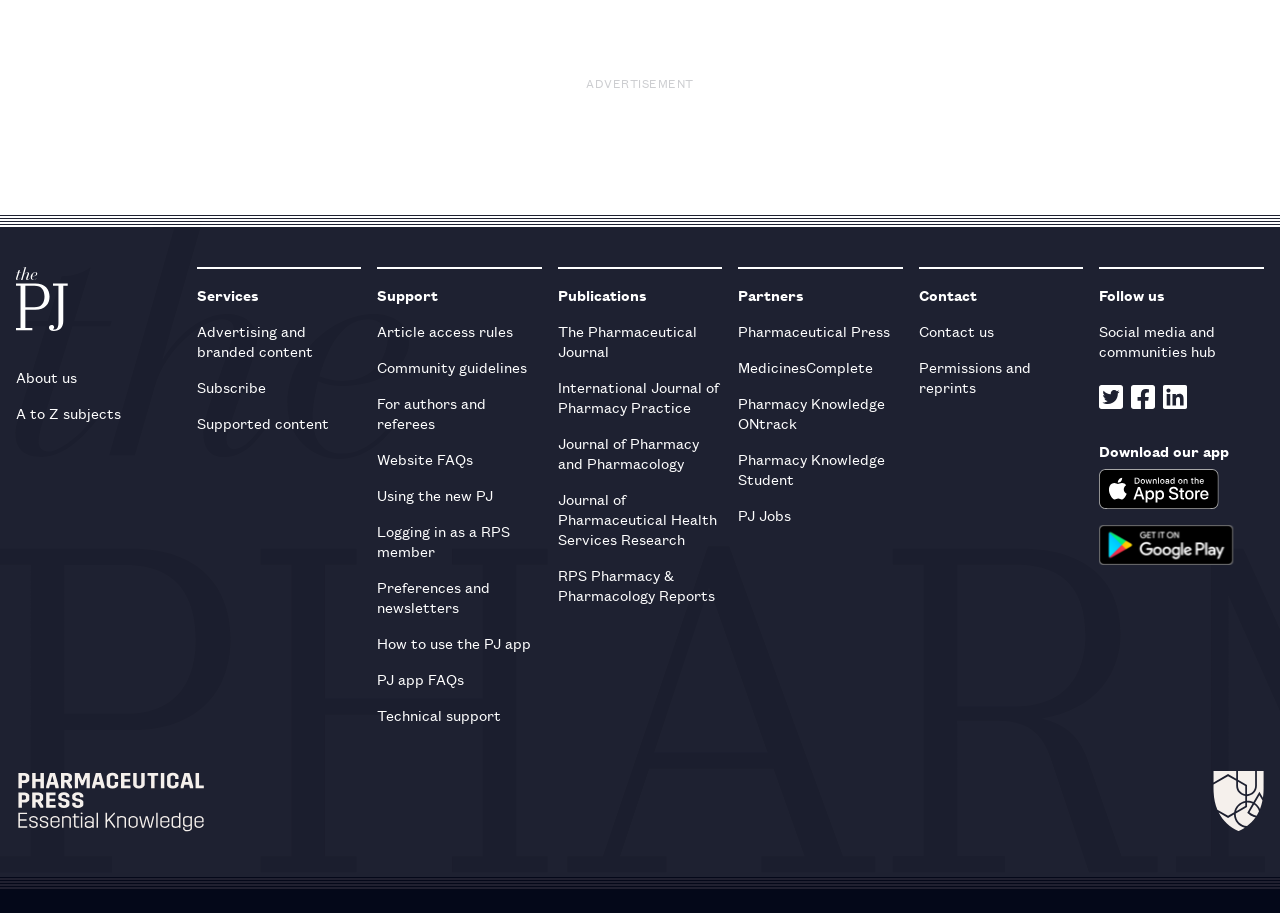How many social media platforms are linked on the webpage?
Answer the question in a detailed and comprehensive manner.

The webpage links to three social media platforms: Twitter, Facebook, and LinkedIn, as indicated by the respective logos and links.